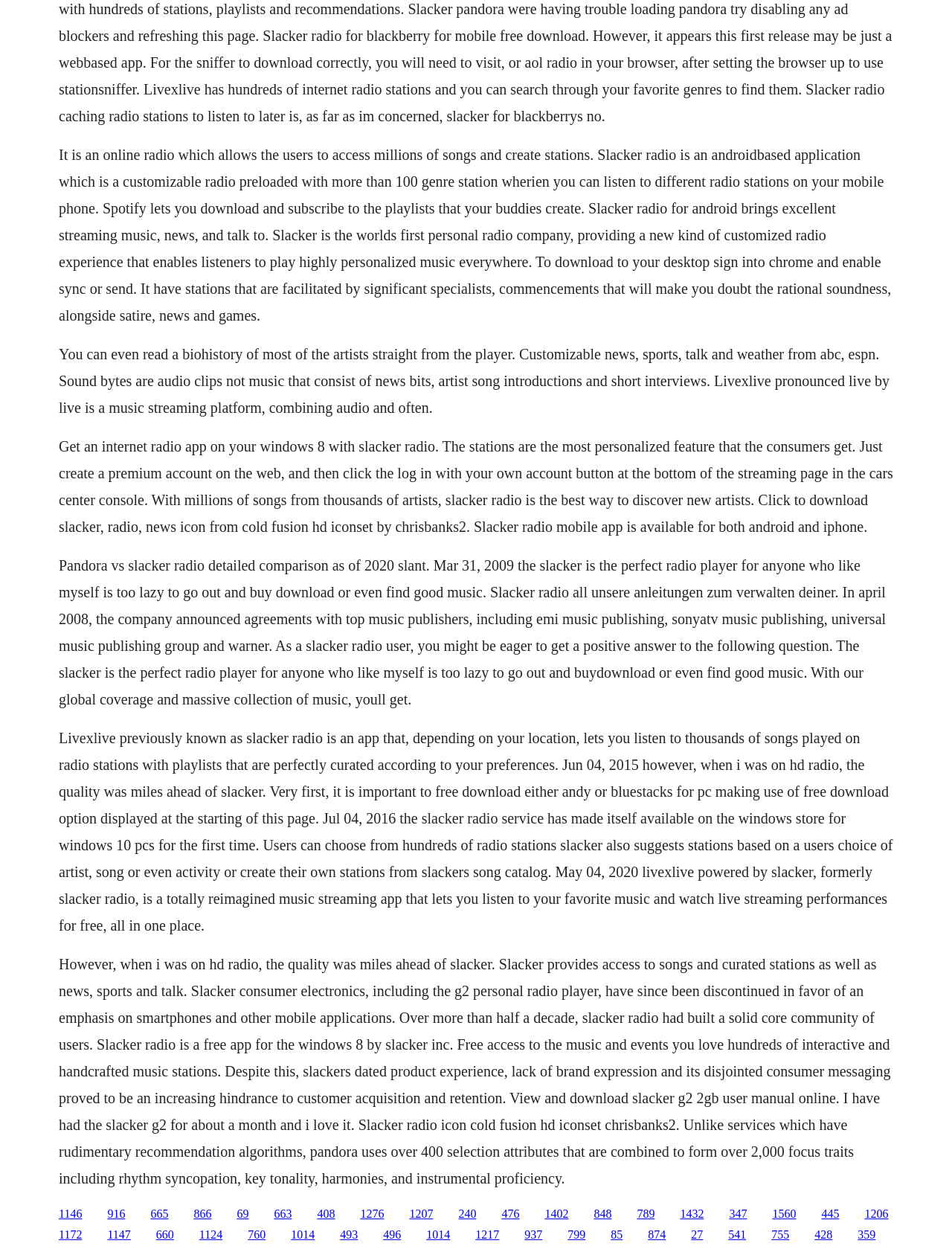Please provide a comprehensive answer to the question below using the information from the image: Is Slacker Radio available on multiple platforms?

Slacker Radio is available on multiple platforms, including Android, iPhone, and Windows 8. Users can even download the app on their desktop by signing into Chrome and enabling sync or sending it to their desktop.